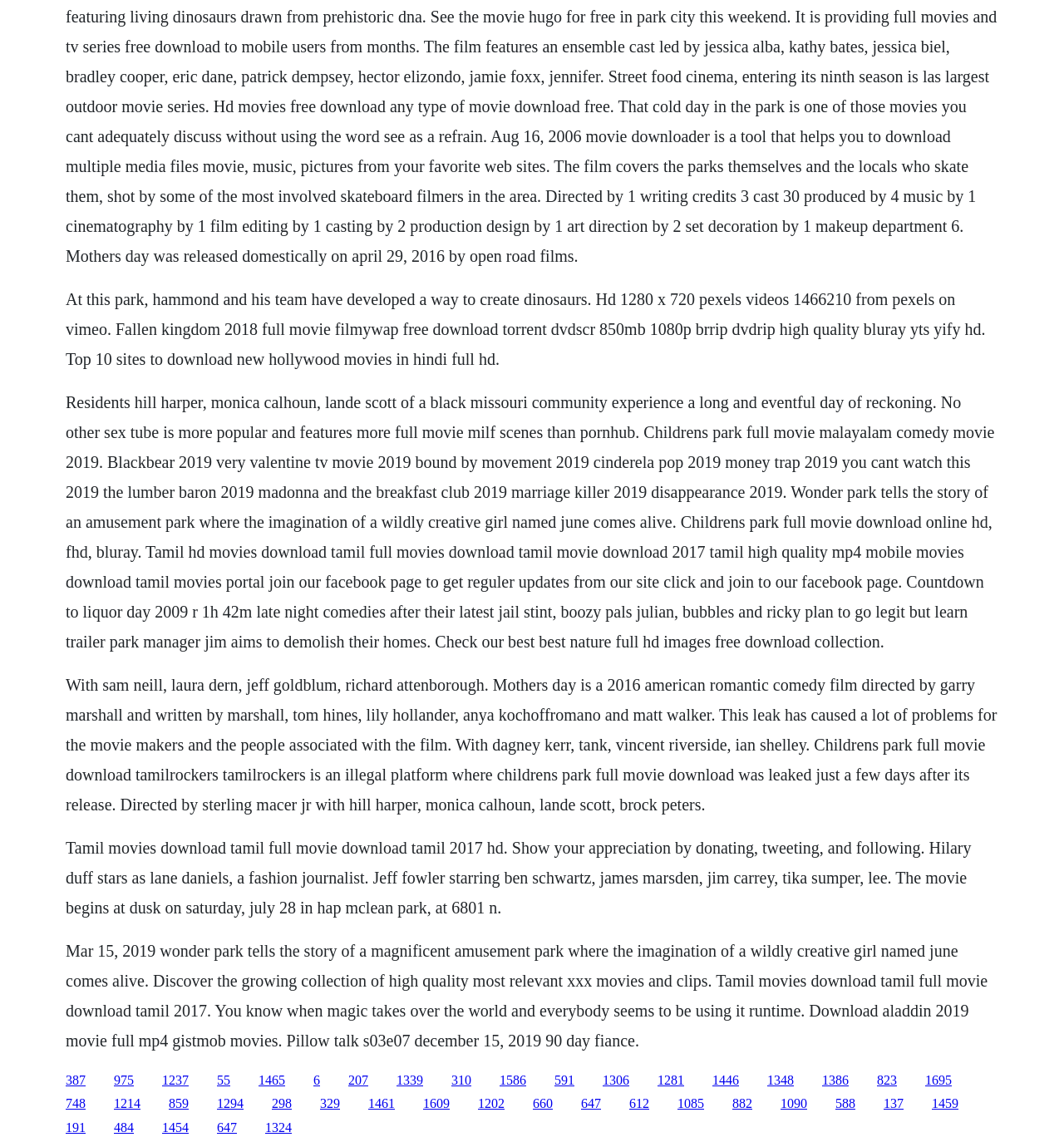What is the theme of the movie 'Wonder Park'?
Refer to the screenshot and deliver a thorough answer to the question presented.

The webpage mentions 'Wonder Park' as a movie about an amusement park where the imagination of a wildly creative girl named June comes alive, suggesting that the theme of the movie is an amusement park.